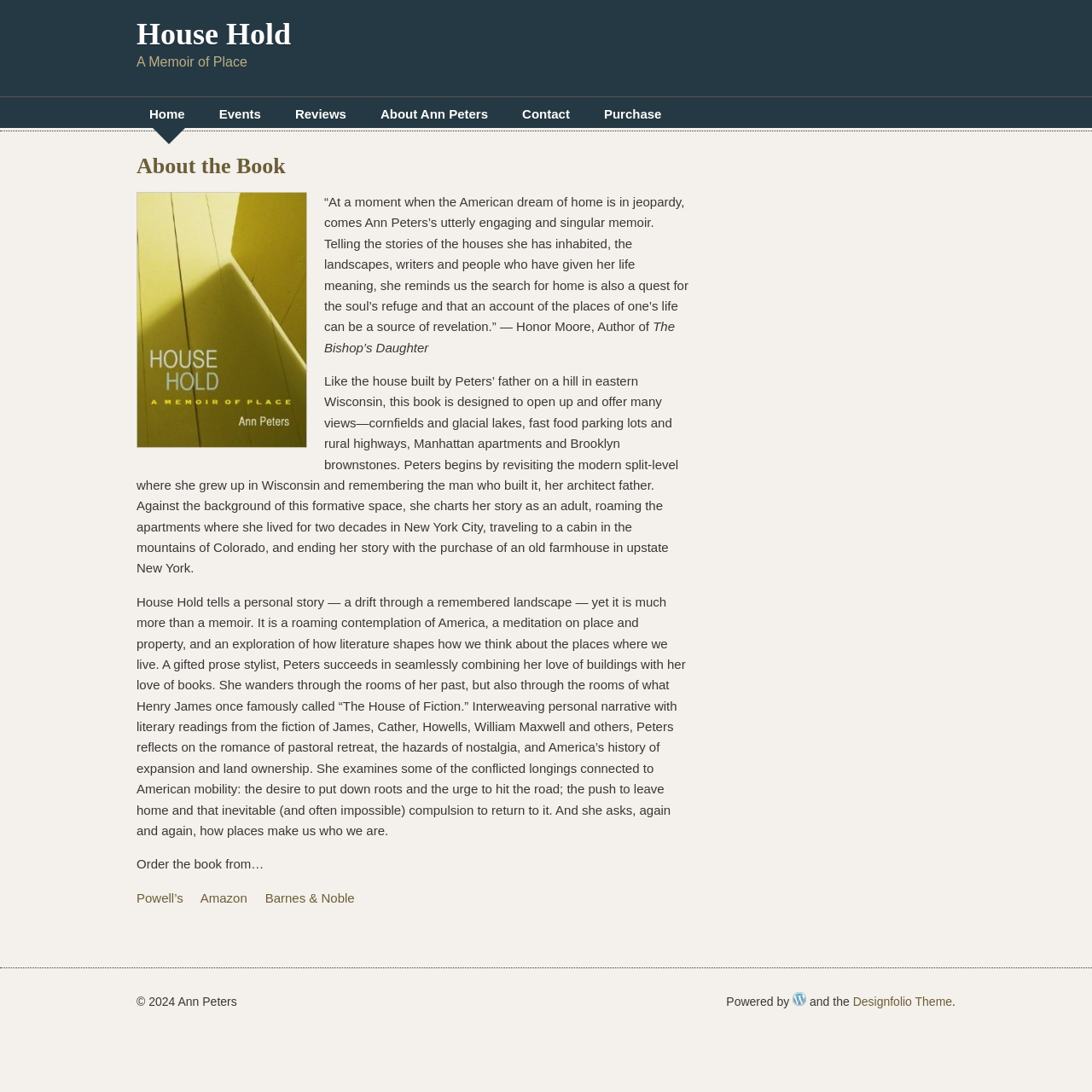Locate the bounding box coordinates of the region to be clicked to comply with the following instruction: "View reviews". The coordinates must be four float numbers between 0 and 1, in the form [left, top, right, bottom].

[0.259, 0.093, 0.329, 0.116]